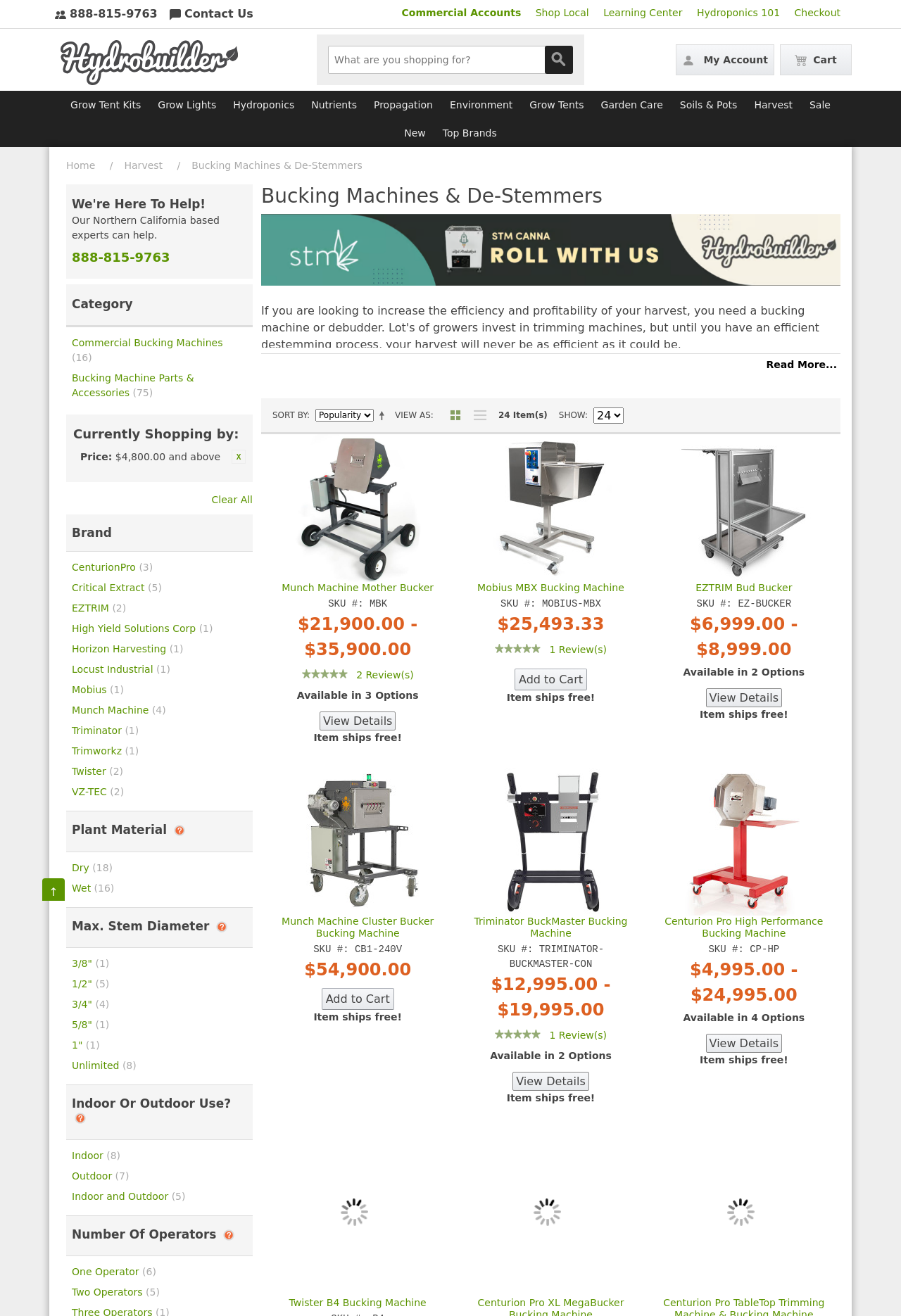Find the bounding box coordinates of the clickable area required to complete the following action: "View commercial bucking machines".

[0.08, 0.253, 0.271, 0.28]